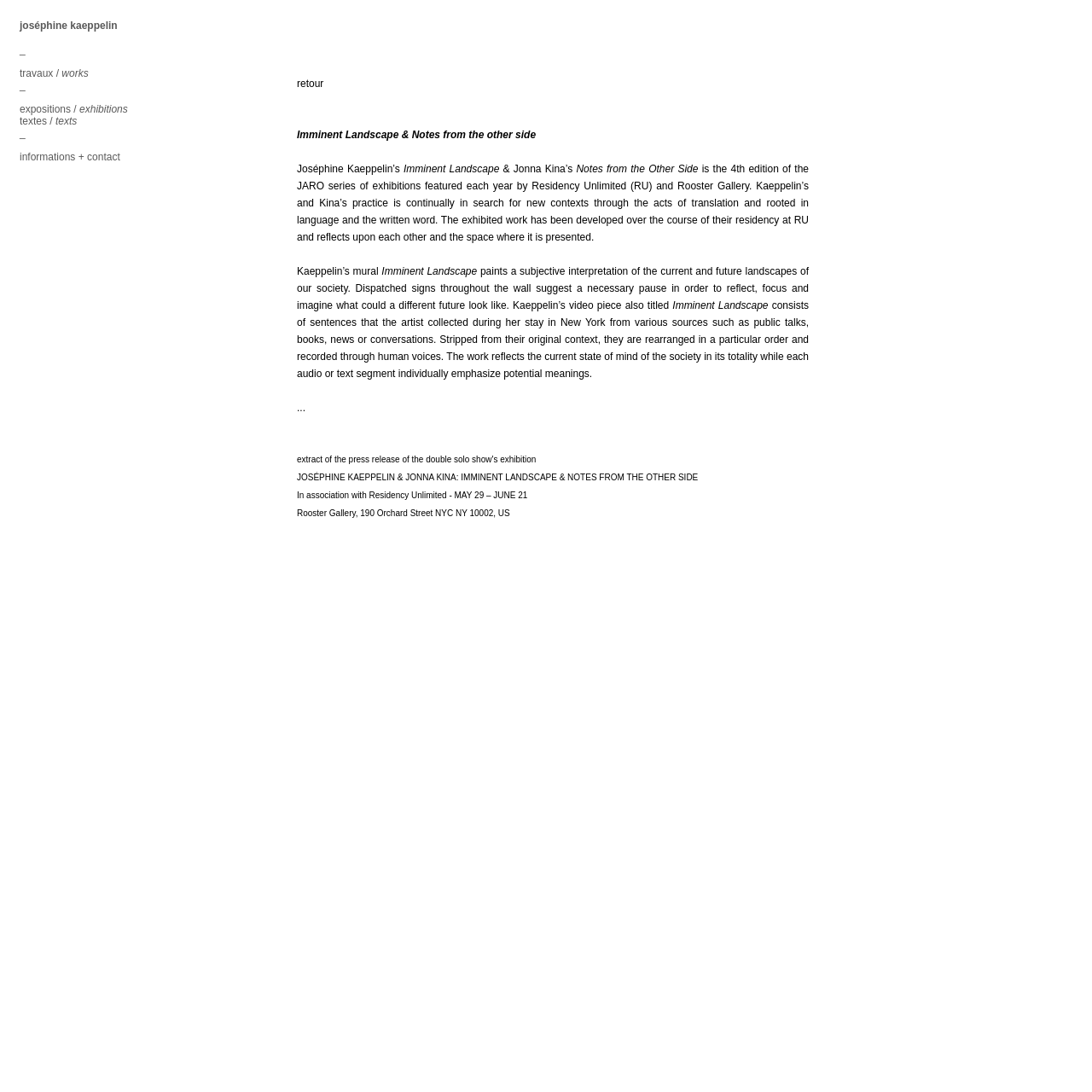Answer the question below using just one word or a short phrase: 
What is the title of the exhibition featured on this website?

Imminent Landscape & Notes from the Other Side